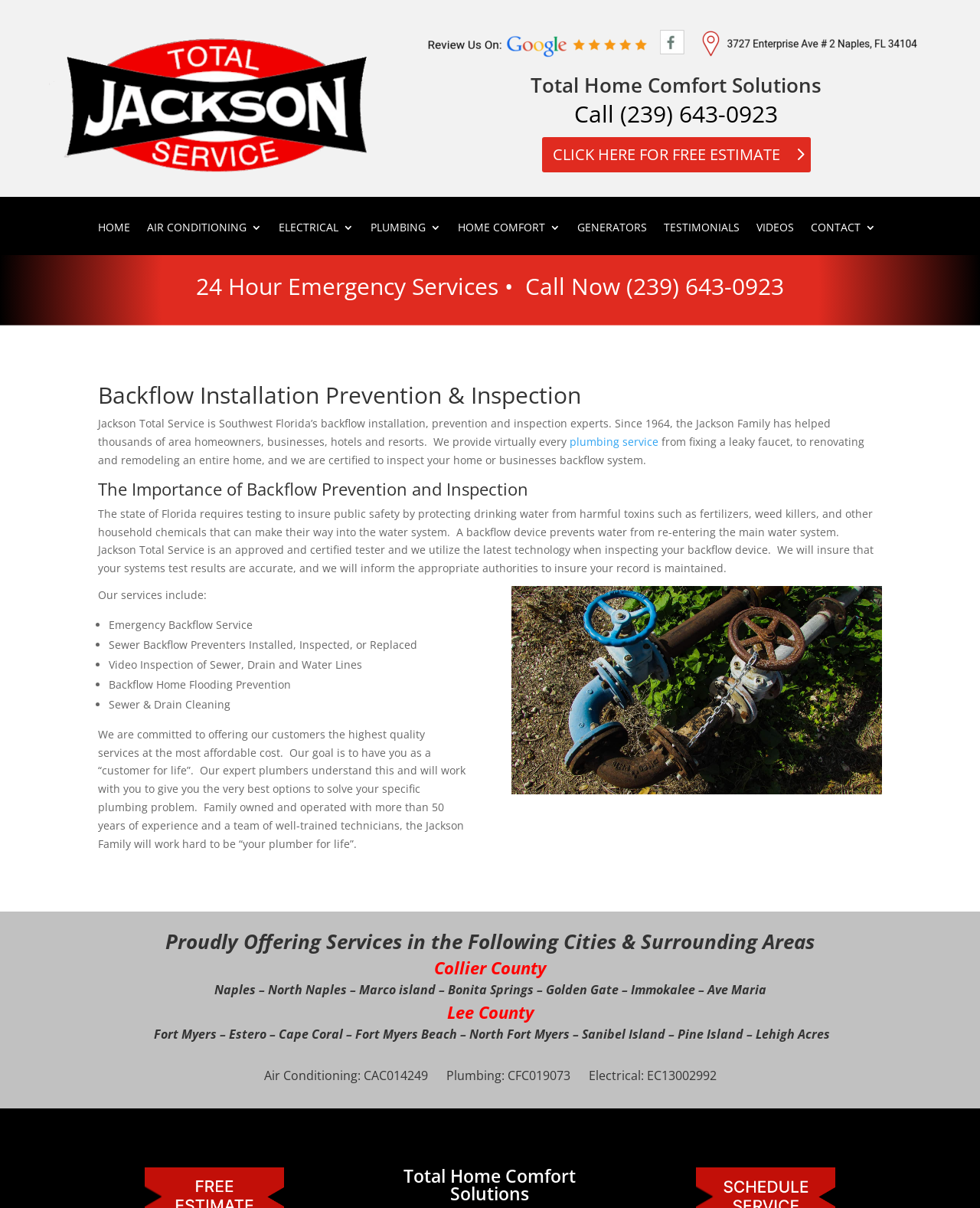Can you give a comprehensive explanation to the question given the content of the image?
What is the goal of Jackson Total Service?

I found this information in the article section where it states 'Our goal is to have you as a “customer for life”.'